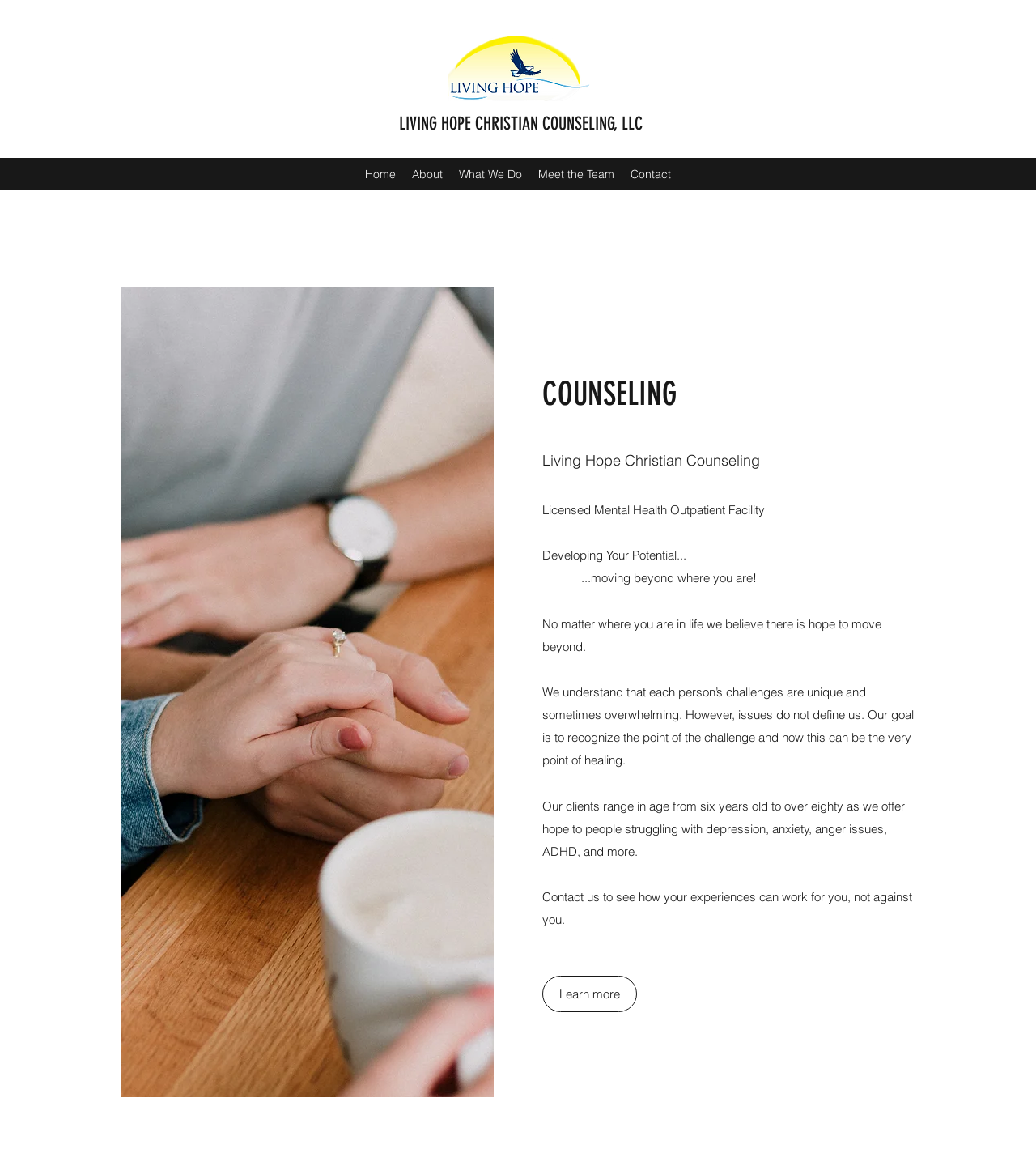Please identify the coordinates of the bounding box for the clickable region that will accomplish this instruction: "Click the Living Hope logo".

[0.432, 0.031, 0.569, 0.087]